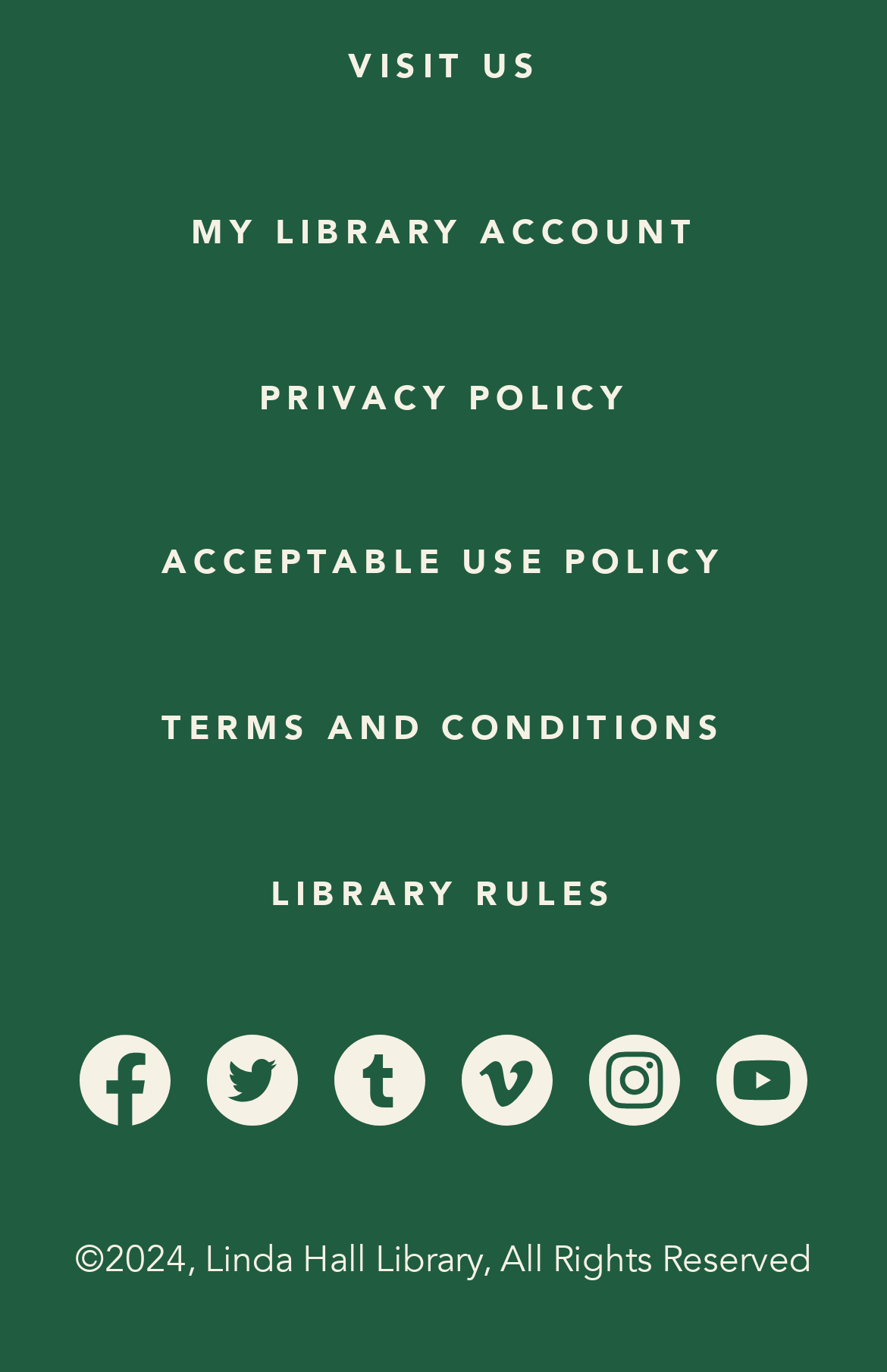Find and provide the bounding box coordinates for the UI element described here: "Linda Hall Library on Tumblr". The coordinates should be given as four float numbers between 0 and 1: [left, top, right, bottom].

[0.367, 0.781, 0.49, 0.814]